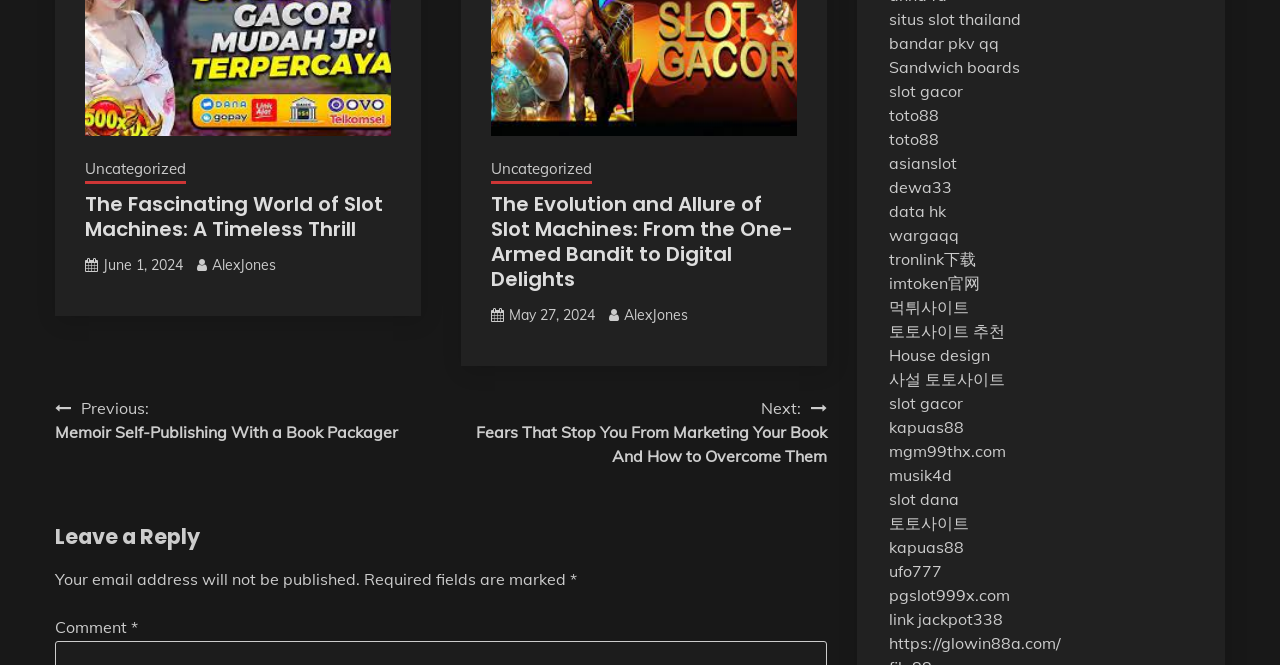Please determine the bounding box coordinates of the element to click in order to execute the following instruction: "Leave a comment". The coordinates should be four float numbers between 0 and 1, specified as [left, top, right, bottom].

[0.043, 0.928, 0.102, 0.958]